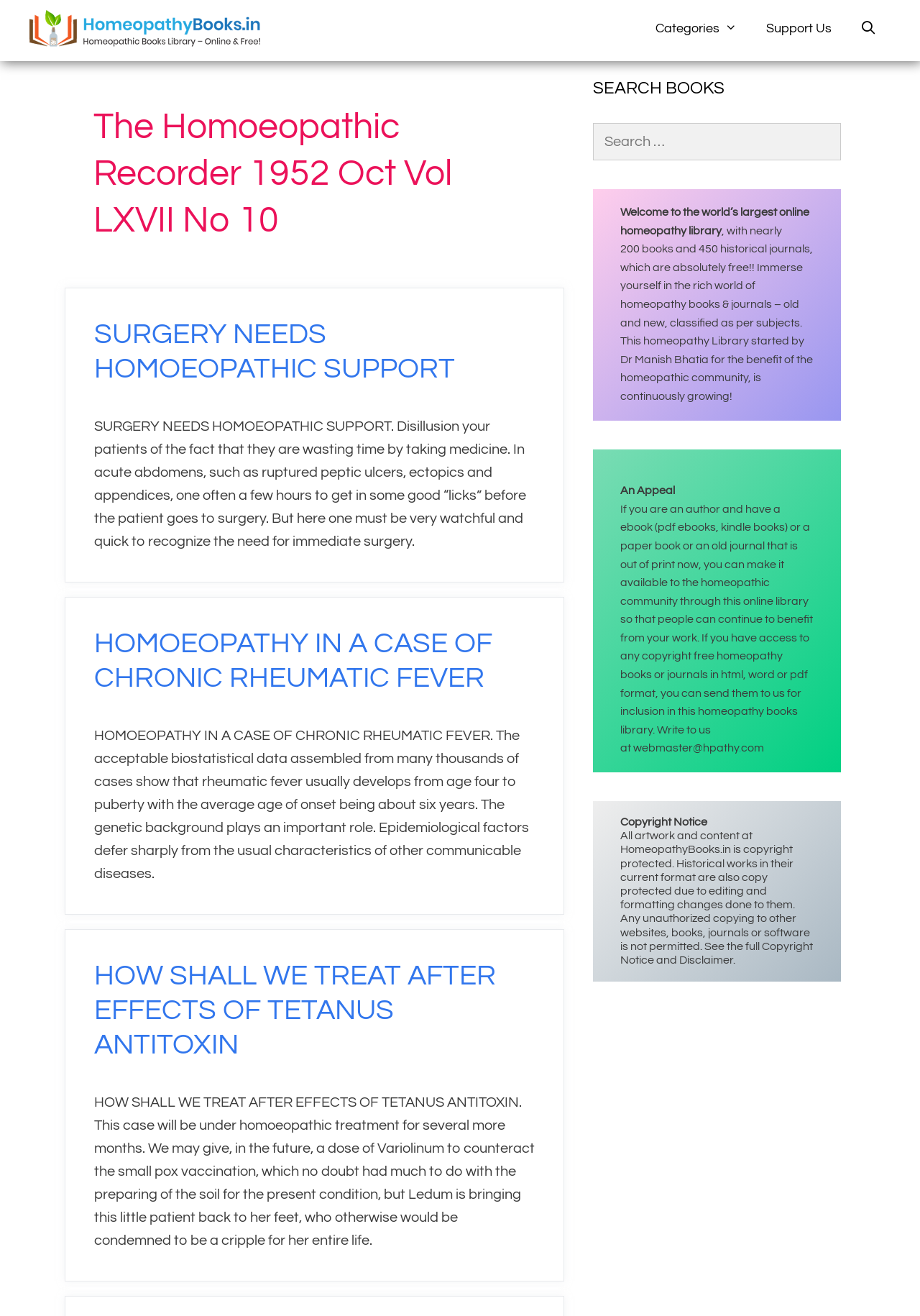What can be searched on this website? Please answer the question using a single word or phrase based on the image.

Books